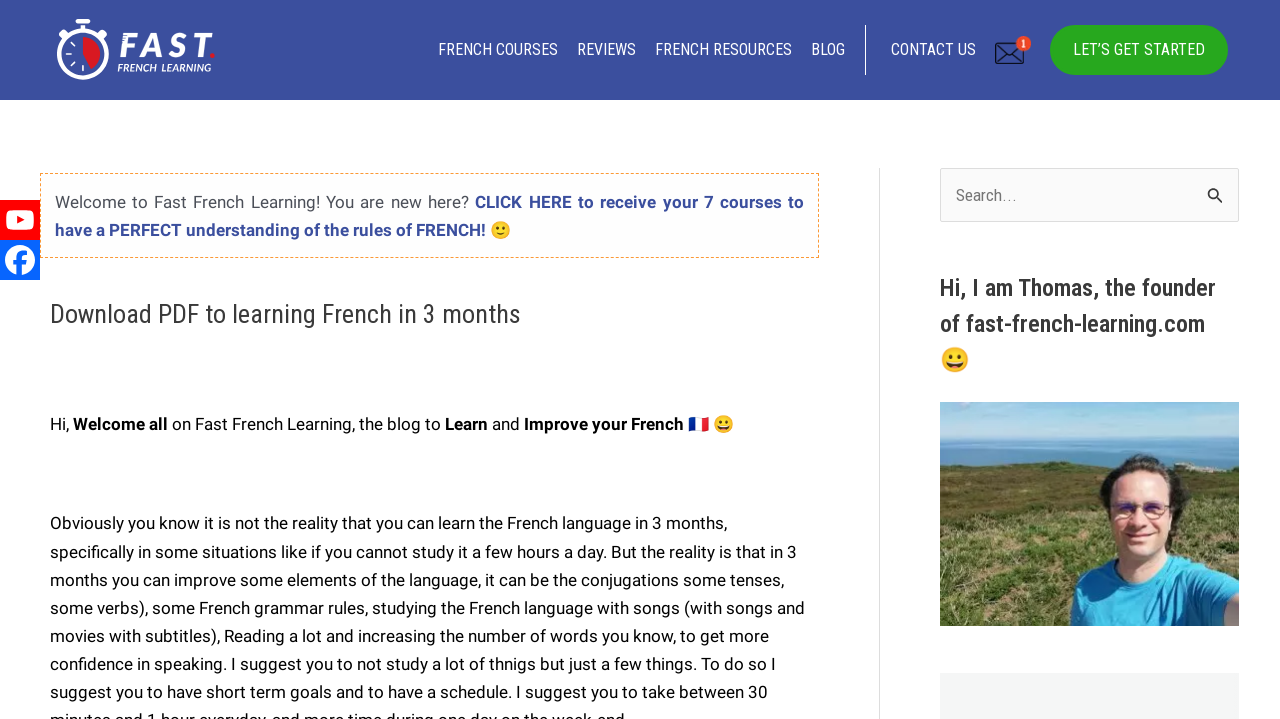Please provide a brief answer to the question using only one word or phrase: 
What social media platforms are linked to the website?

Youtube and Facebook